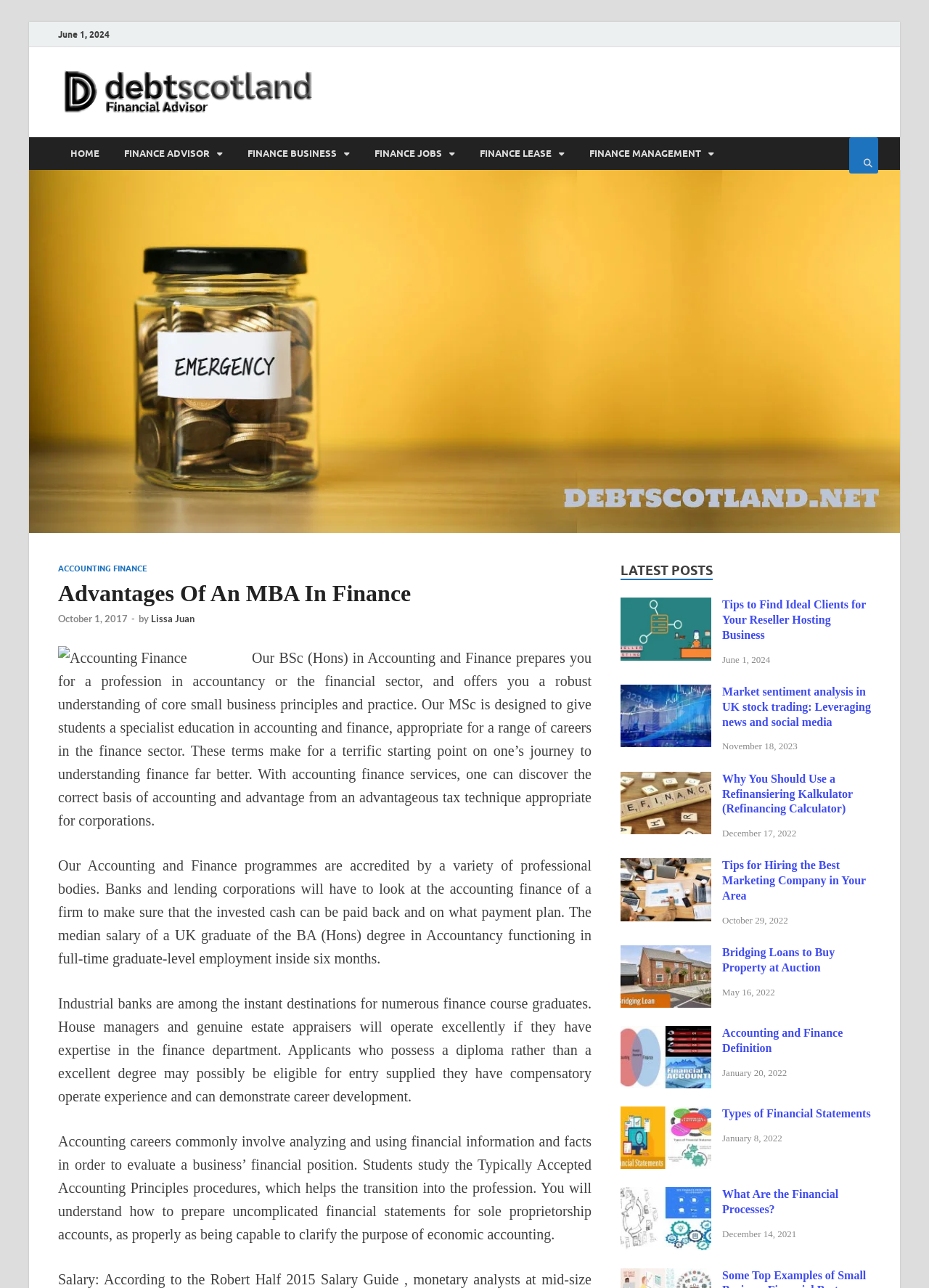Identify the bounding box of the UI component described as: "Lissa Juan".

[0.162, 0.476, 0.209, 0.485]